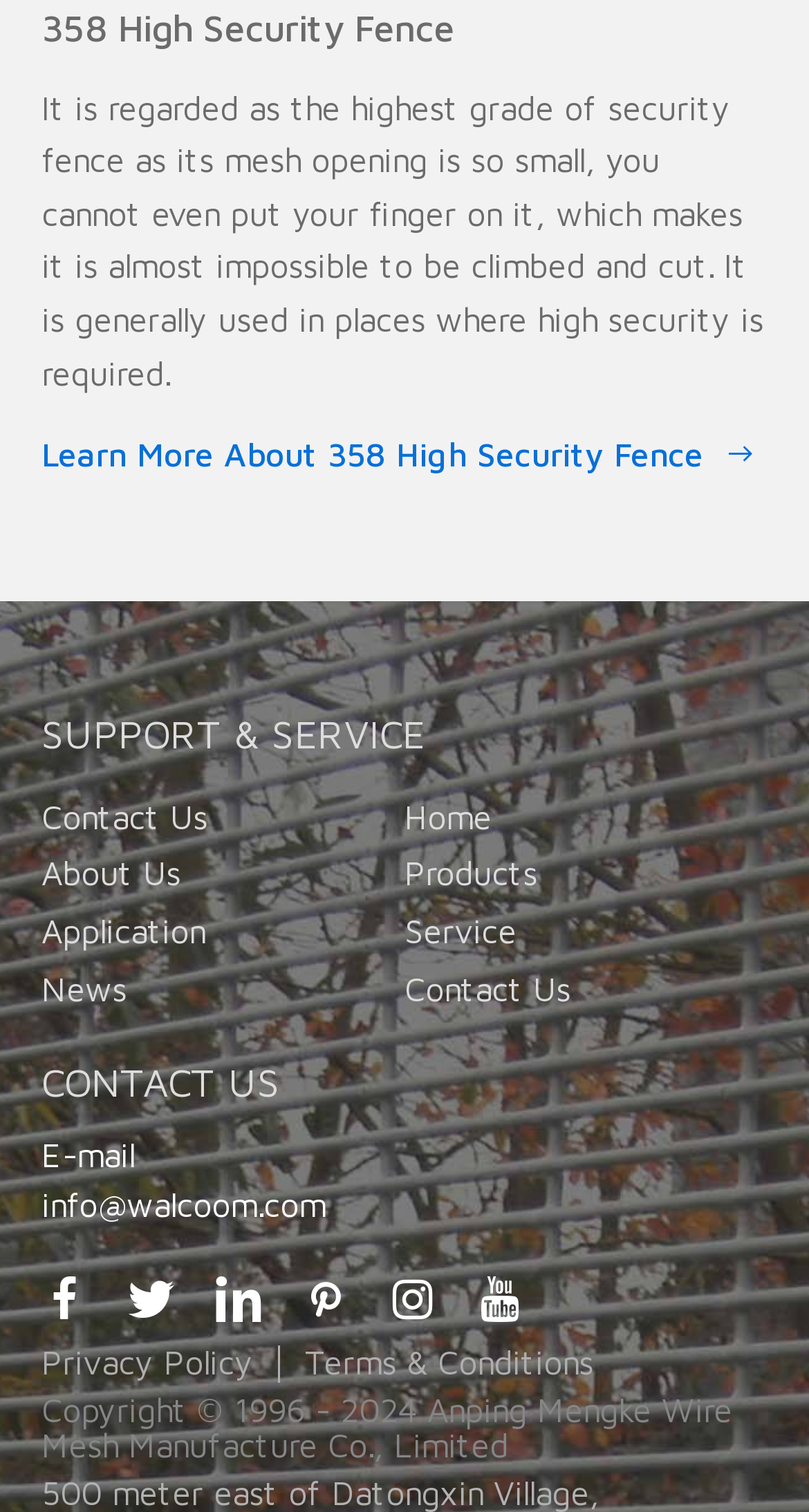Find the bounding box coordinates of the clickable area required to complete the following action: "Learn more about 358 High Security Fence".

[0.051, 0.288, 0.936, 0.313]